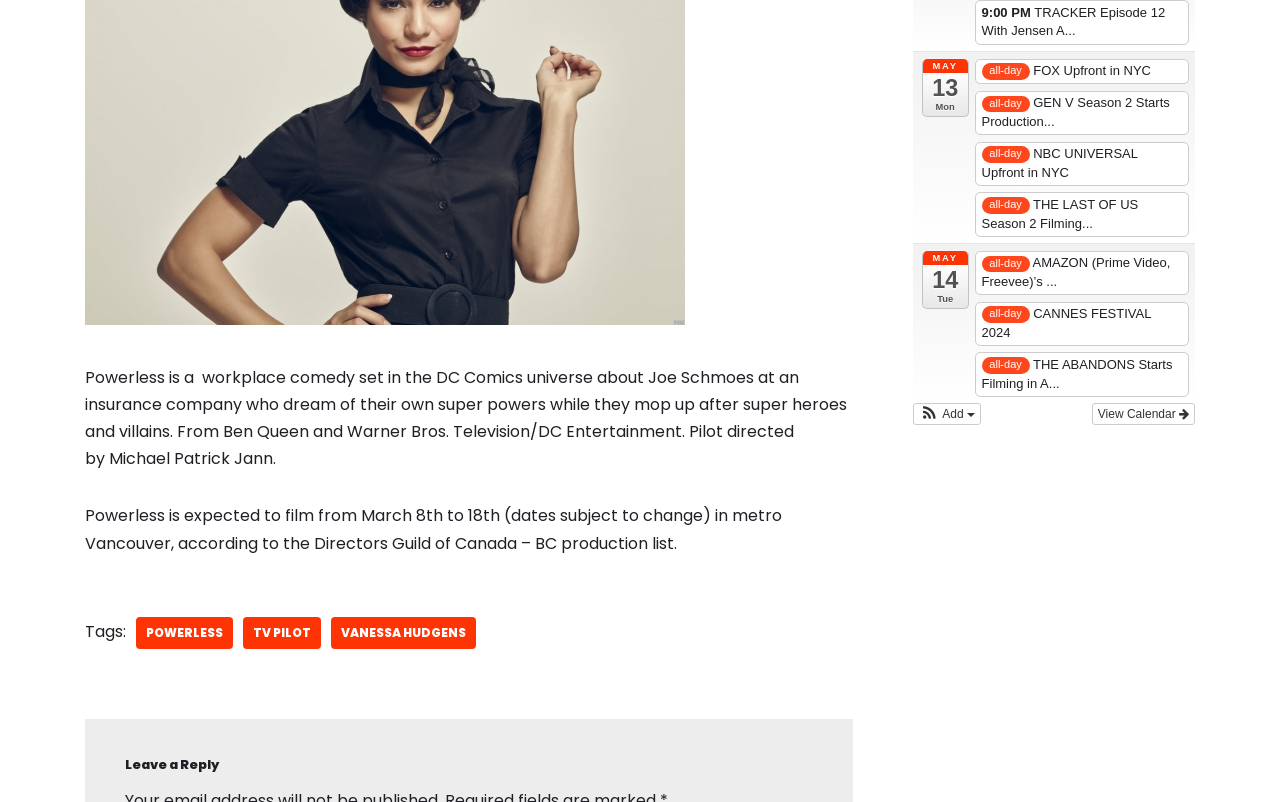Please identify the bounding box coordinates of the area that needs to be clicked to follow this instruction: "View the calendar".

[0.853, 0.503, 0.934, 0.53]